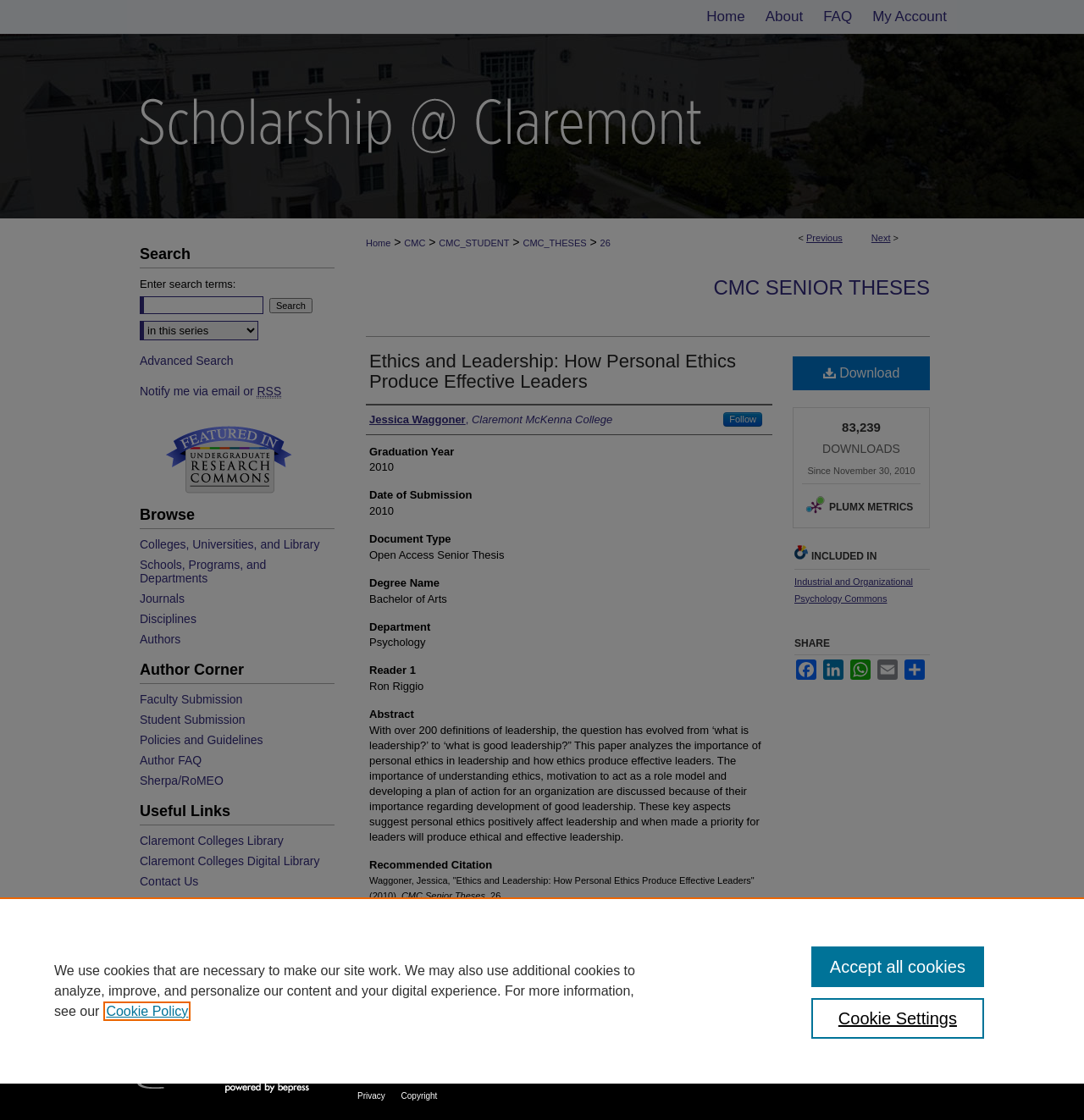Locate the bounding box coordinates of the area you need to click to fulfill this instruction: 'Click on the 'Menu' link'. The coordinates must be in the form of four float numbers ranging from 0 to 1: [left, top, right, bottom].

[0.953, 0.0, 1.0, 0.038]